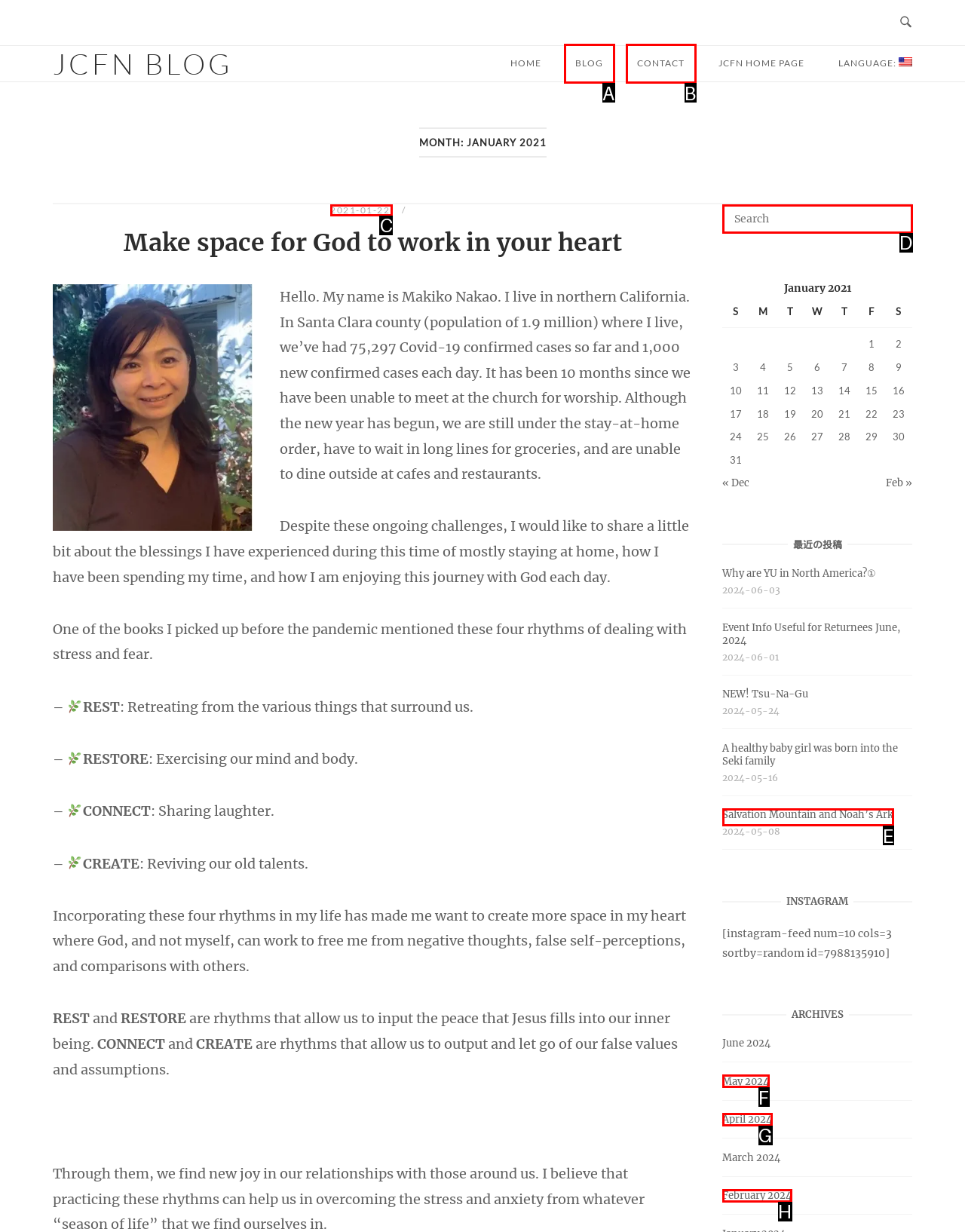Tell me the letter of the HTML element that best matches the description: Salvation Mountain and Noah’s Ark from the provided options.

E